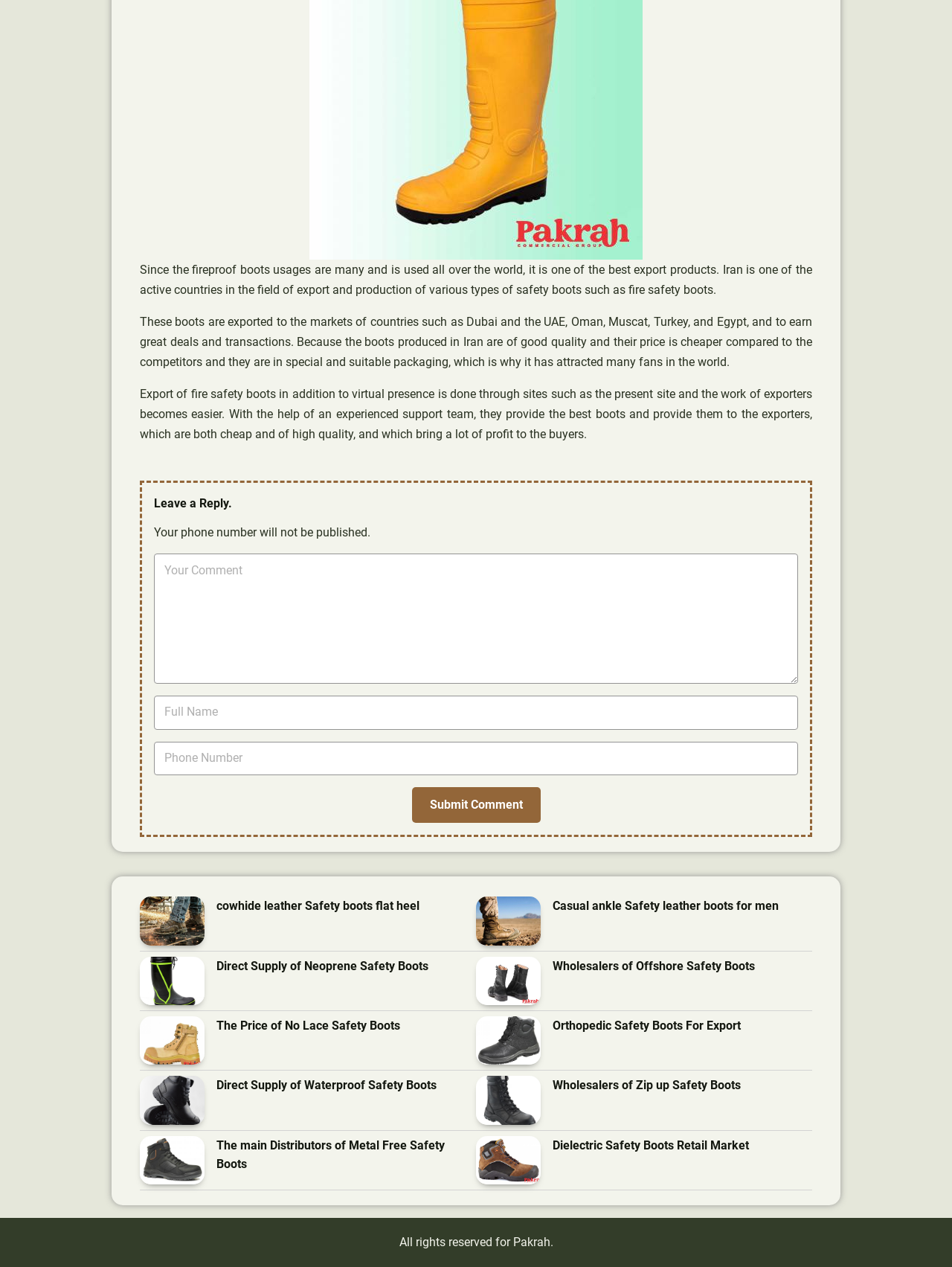Please find the bounding box coordinates of the section that needs to be clicked to achieve this instruction: "Check the price of No Lace Safety Boots".

[0.147, 0.802, 0.215, 0.841]